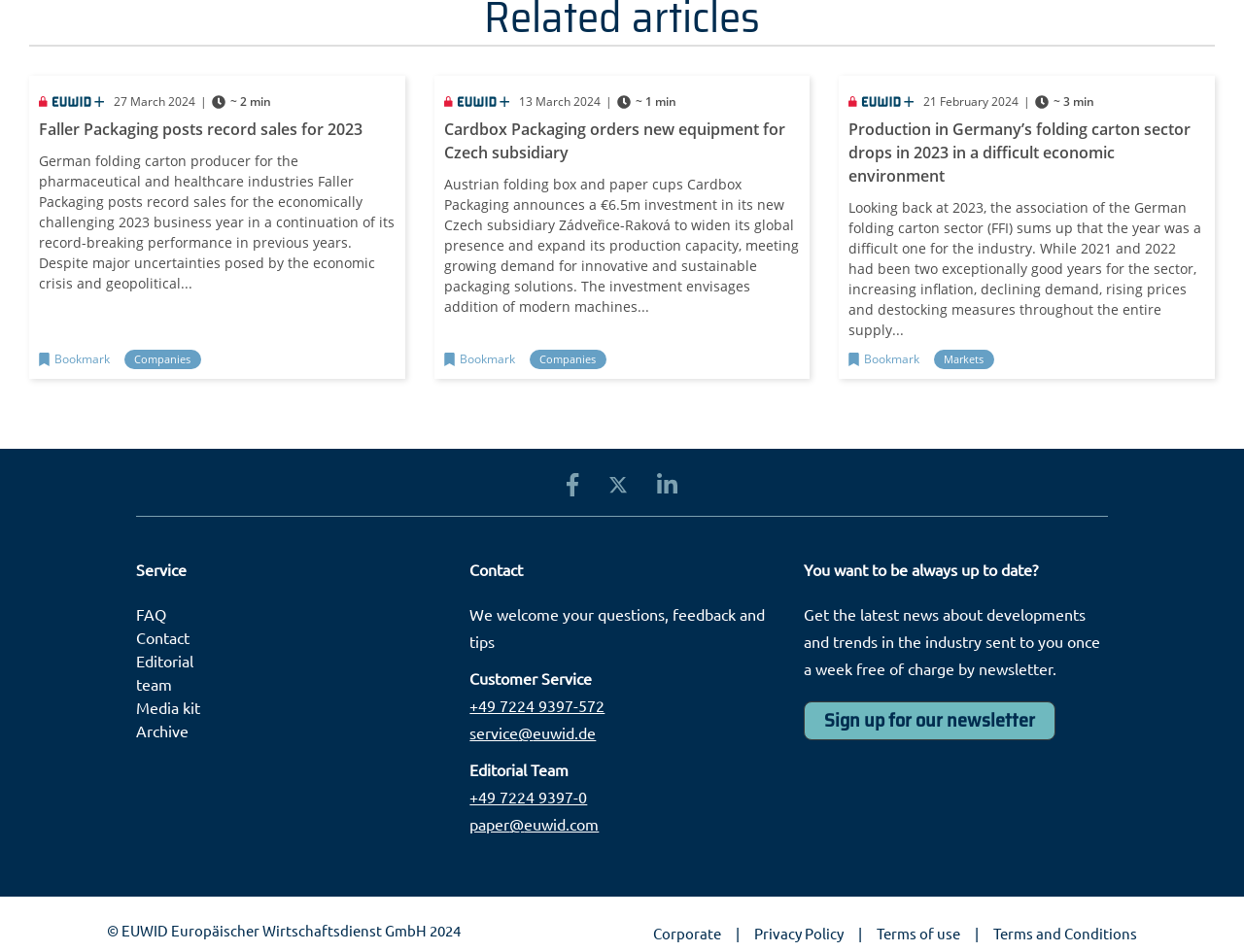What is the purpose of the 'Bookmark' button?
Give a detailed explanation using the information visible in the image.

I inferred the purpose of the 'Bookmark' button by its location next to each news article and its typical usage on websites to save articles for later reading.